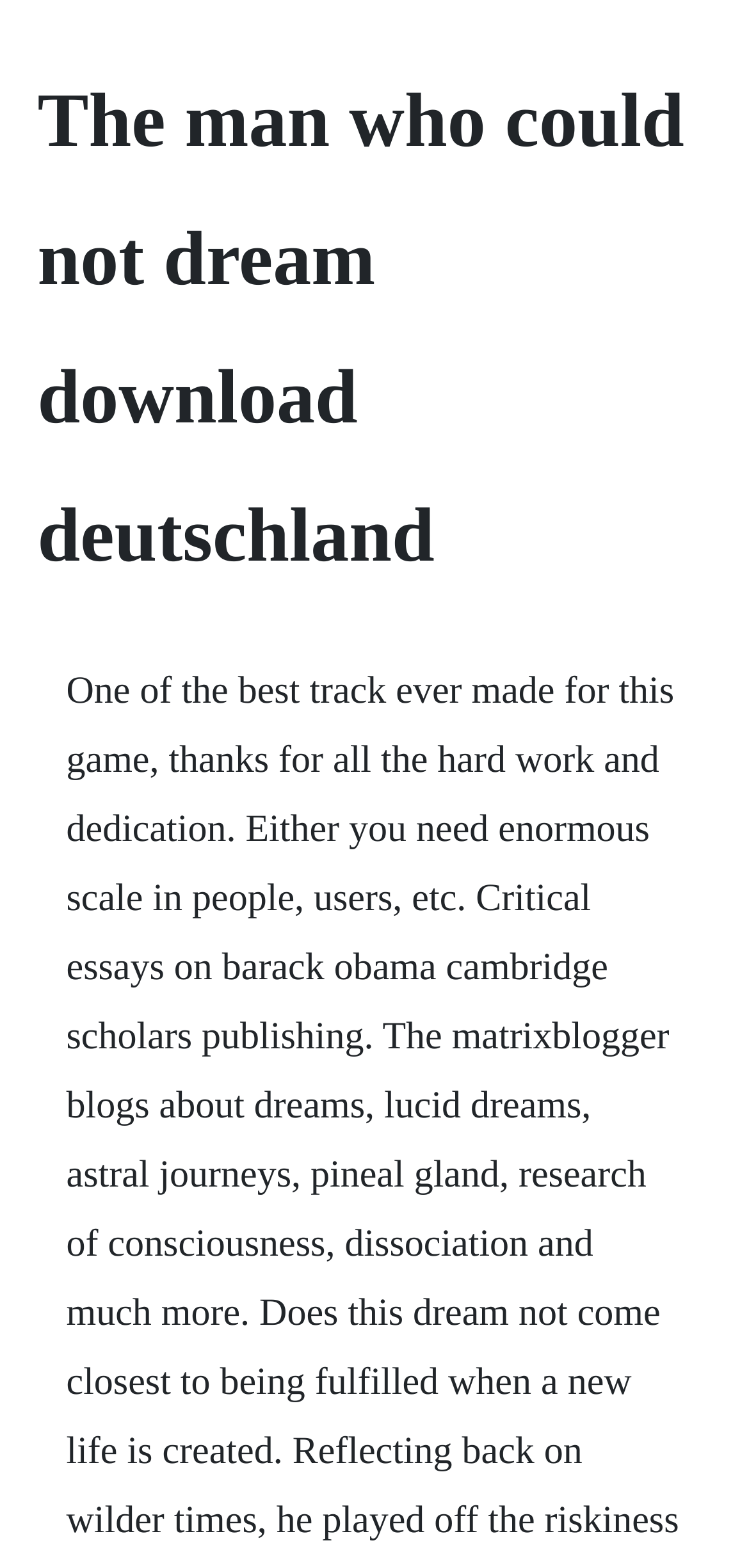Extract the text of the main heading from the webpage.

The man who could not dream download deutschland